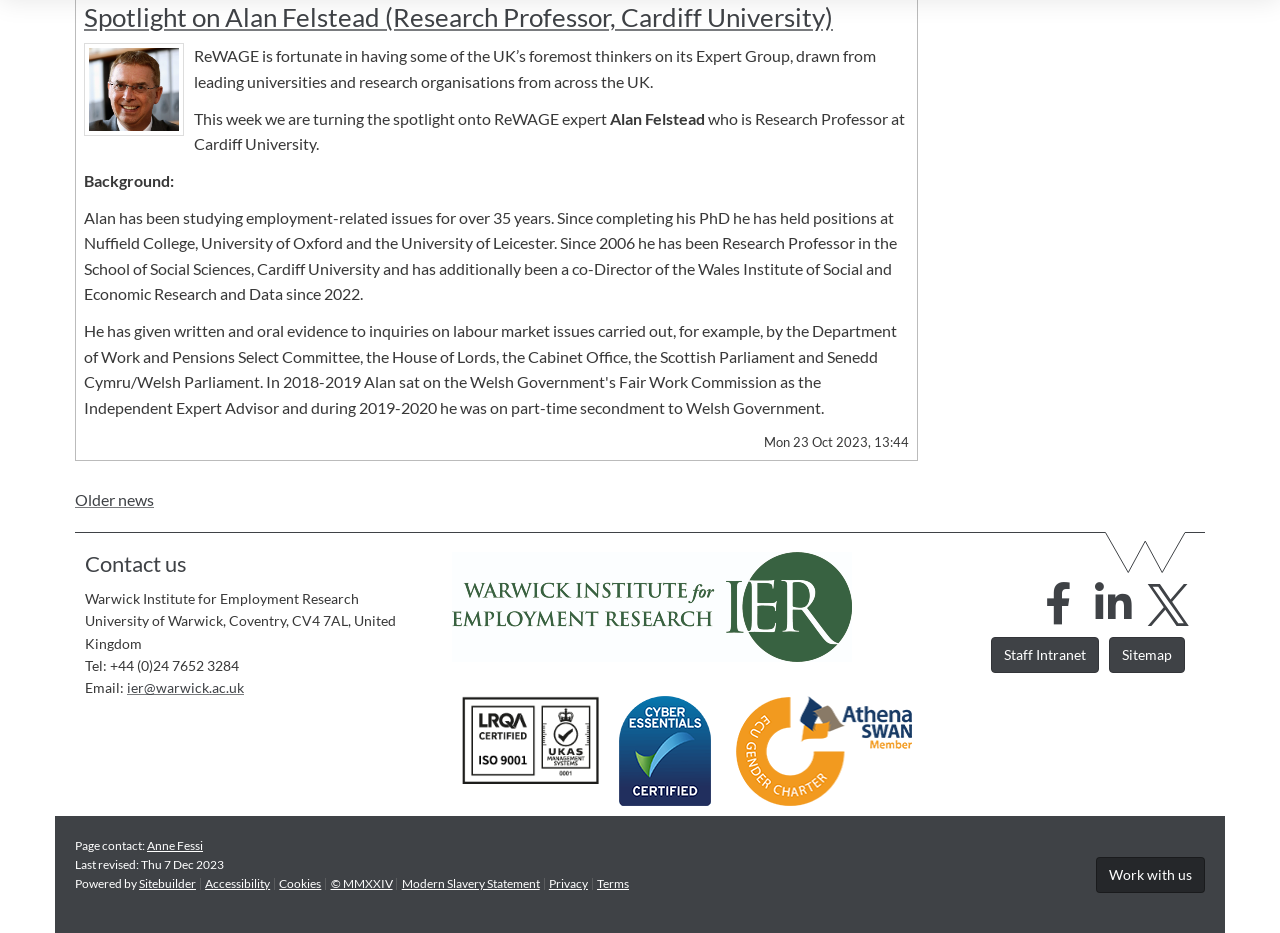Identify the bounding box coordinates for the element you need to click to achieve the following task: "Search for something". The coordinates must be four float values ranging from 0 to 1, formatted as [left, top, right, bottom].

None